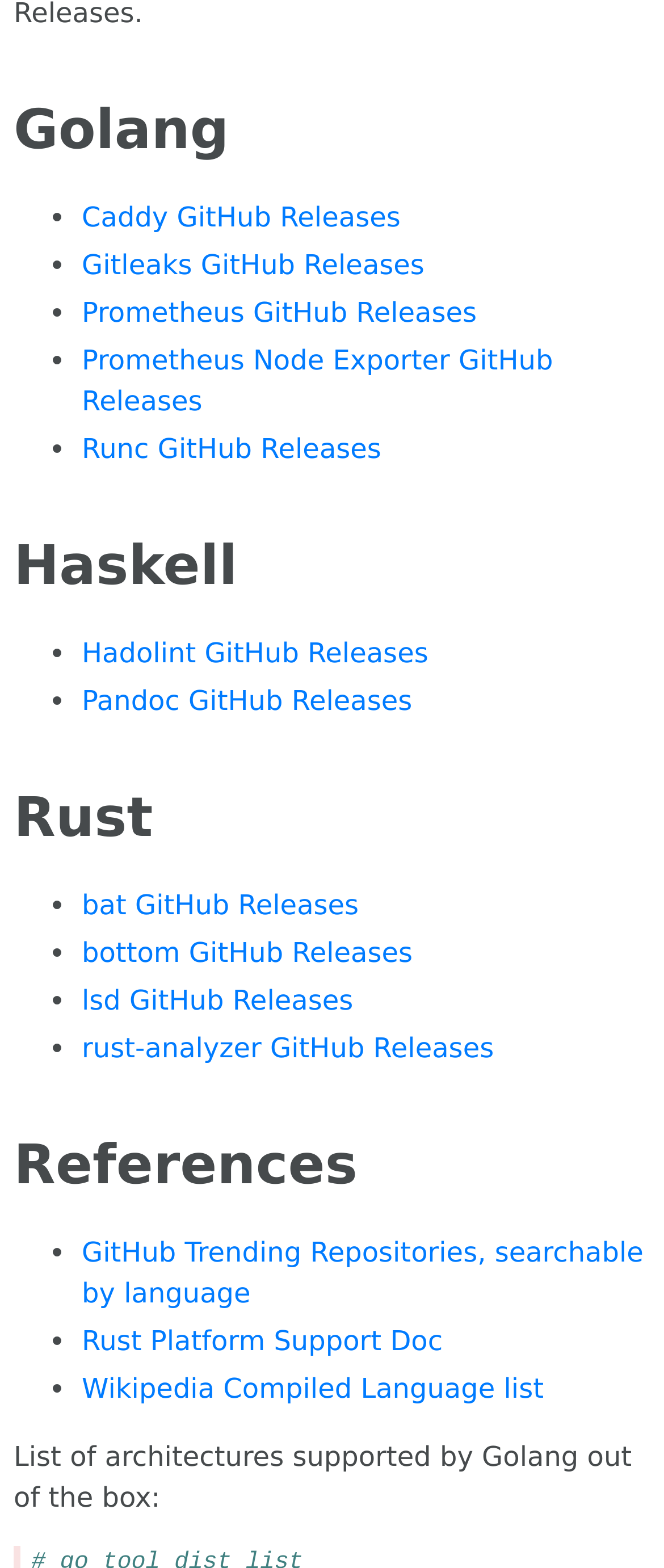Identify the bounding box coordinates of the region that needs to be clicked to carry out this instruction: "Browse GitHub Trending Repositories". Provide these coordinates as four float numbers ranging from 0 to 1, i.e., [left, top, right, bottom].

[0.123, 0.788, 0.969, 0.835]